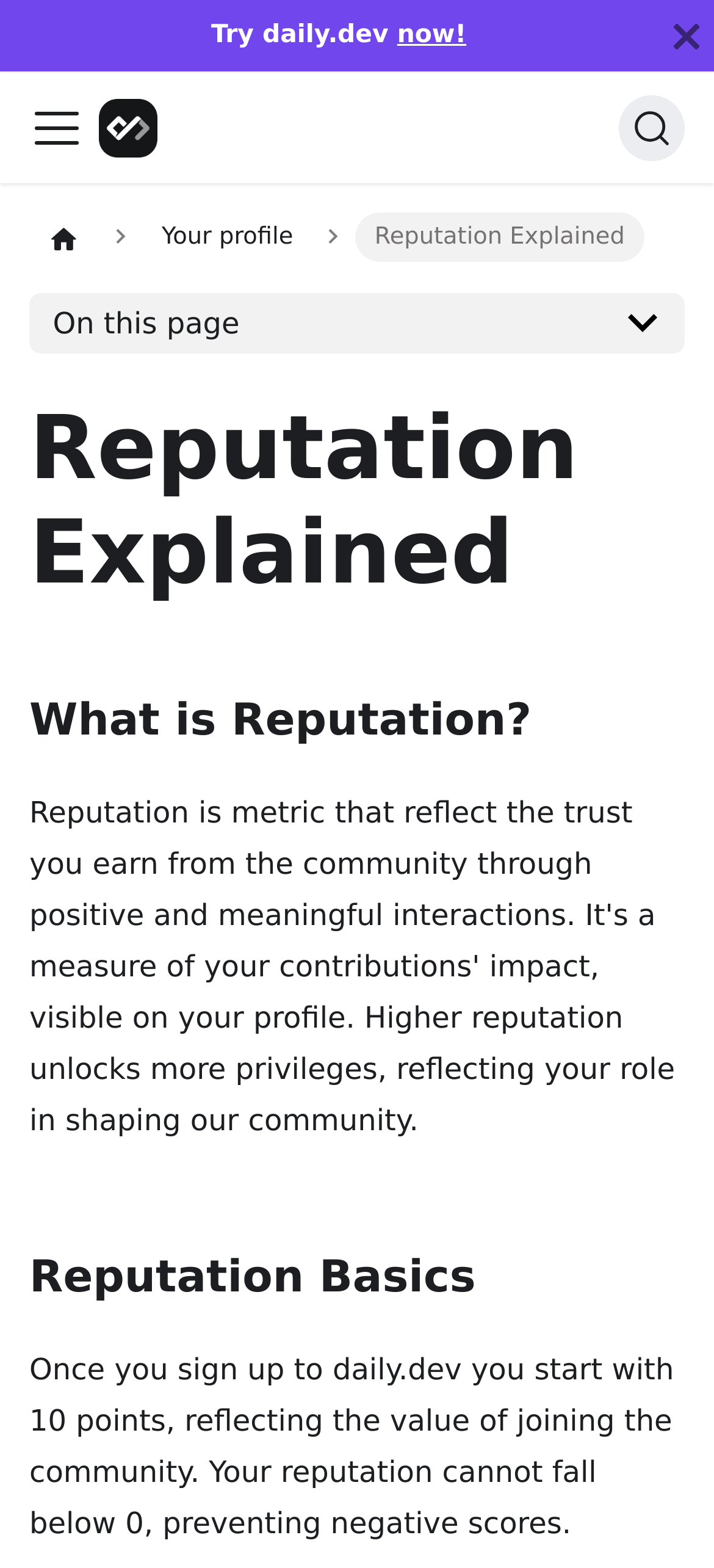Utilize the details in the image to thoroughly answer the following question: What is the initial reputation score on daily.dev?

According to the webpage, once you sign up to daily.dev, you start with 10 points, reflecting the value of joining the community.